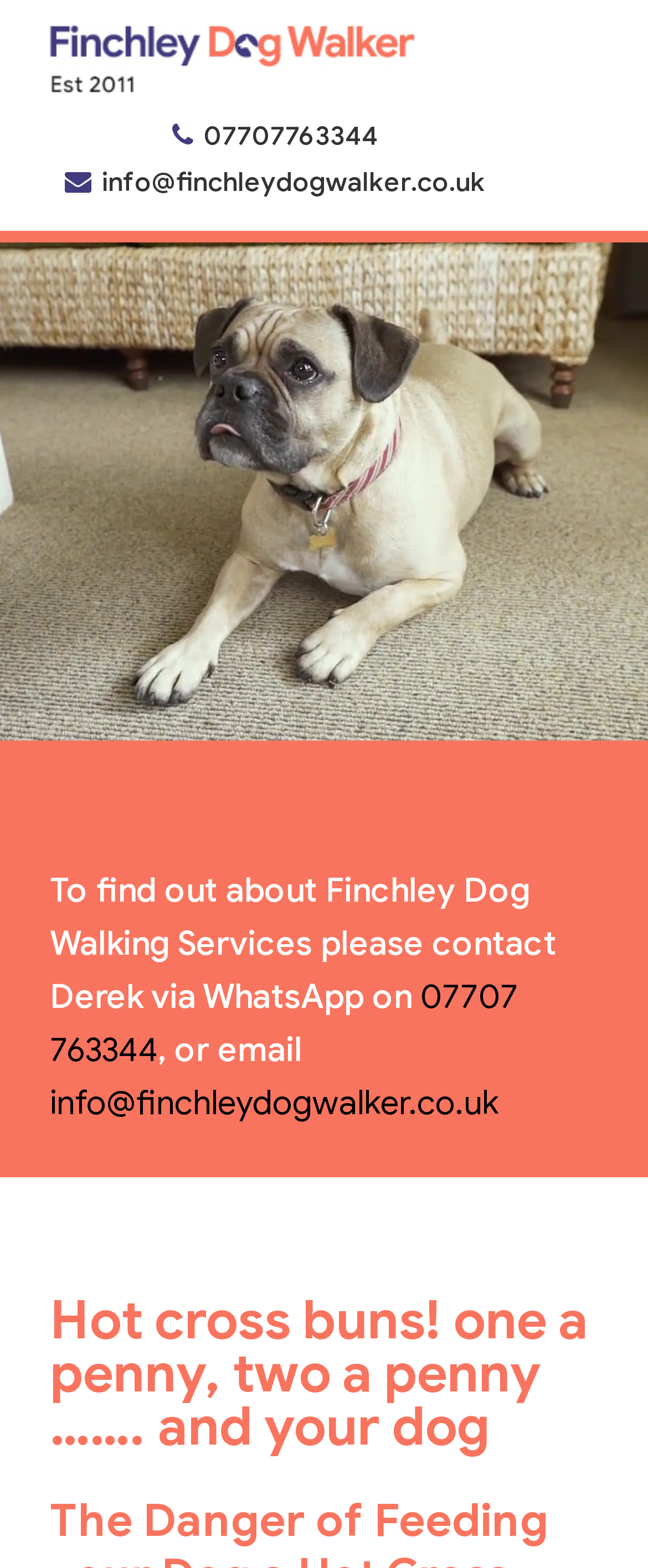What is the email address to contact?
Give a single word or phrase answer based on the content of the image.

info@finchleydogwalker.co.uk